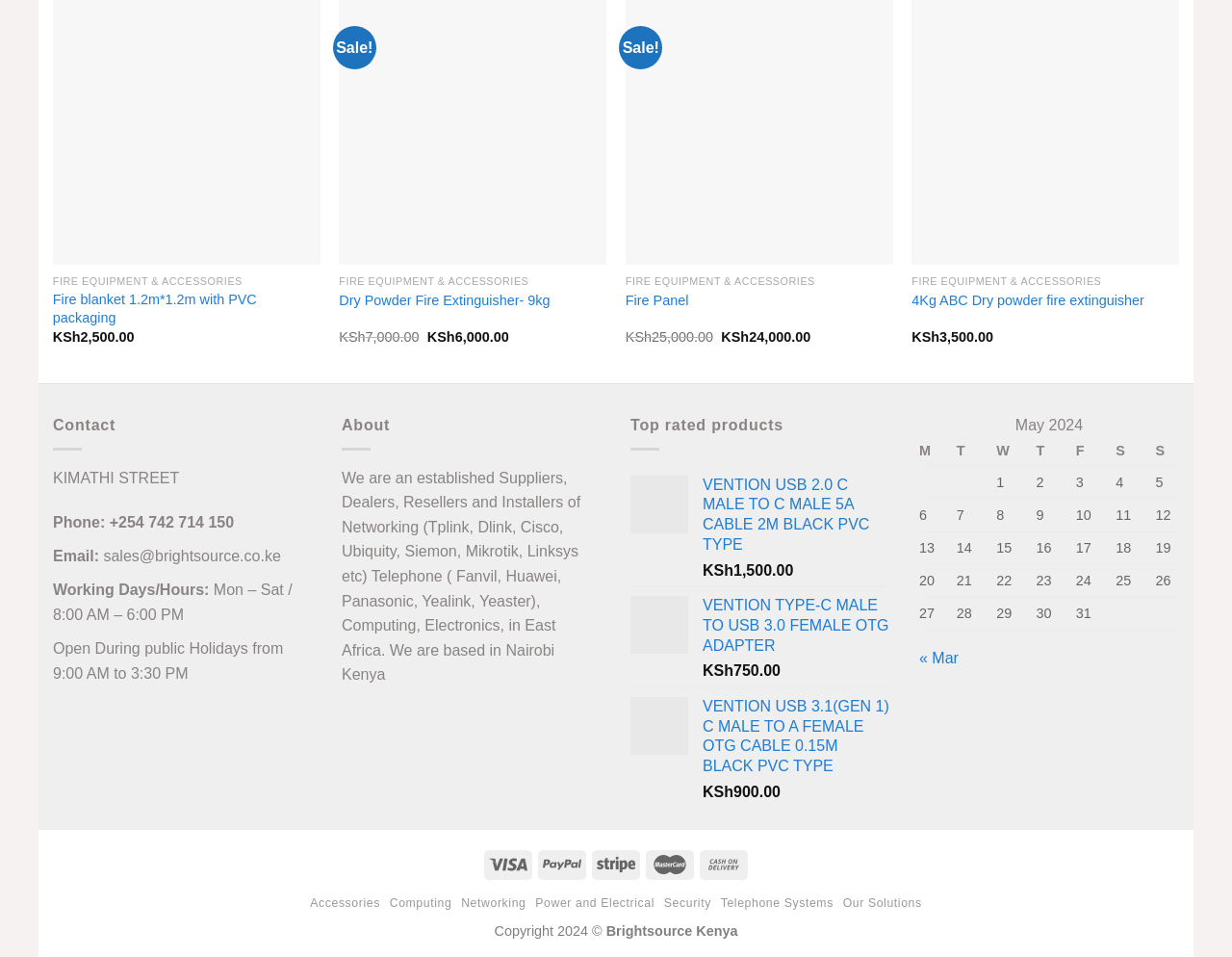Indicate the bounding box coordinates of the element that needs to be clicked to satisfy the following instruction: "Click on the 'Fire blanket 1.2m*1.2m with PVC packaging' link". The coordinates should be four float numbers between 0 and 1, i.e., [left, top, right, bottom].

[0.043, 0.304, 0.26, 0.342]